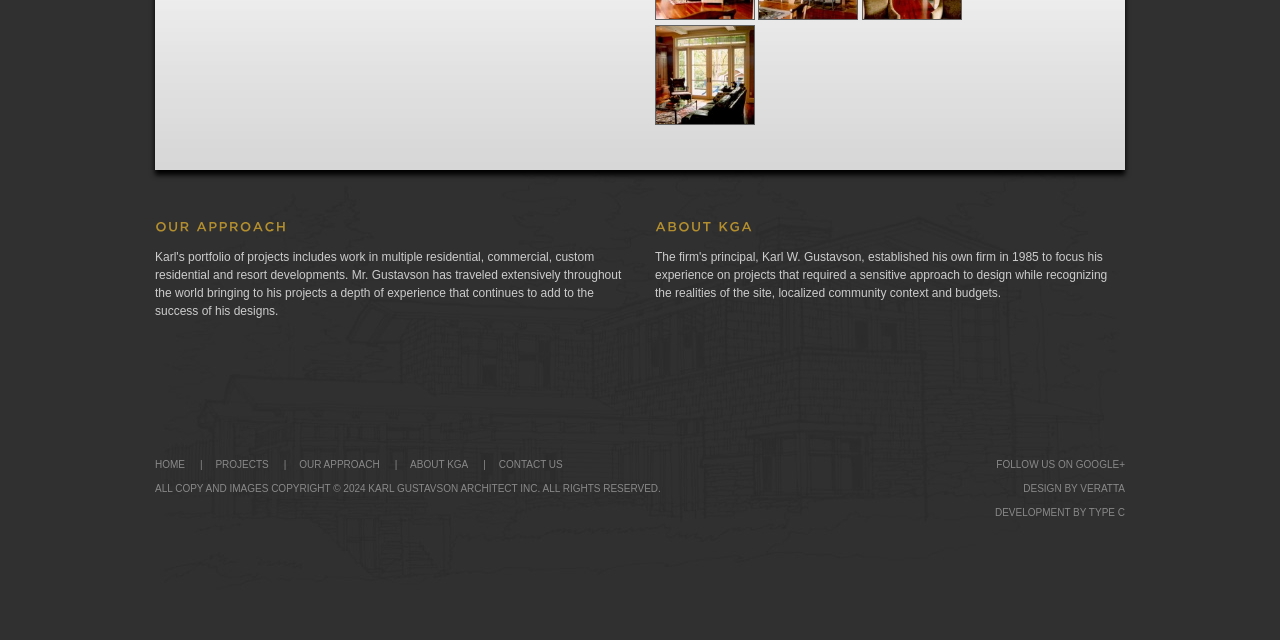Using the provided element description: "Contact Us", identify the bounding box coordinates. The coordinates should be four floats between 0 and 1 in the order [left, top, right, bottom].

[0.39, 0.718, 0.44, 0.735]